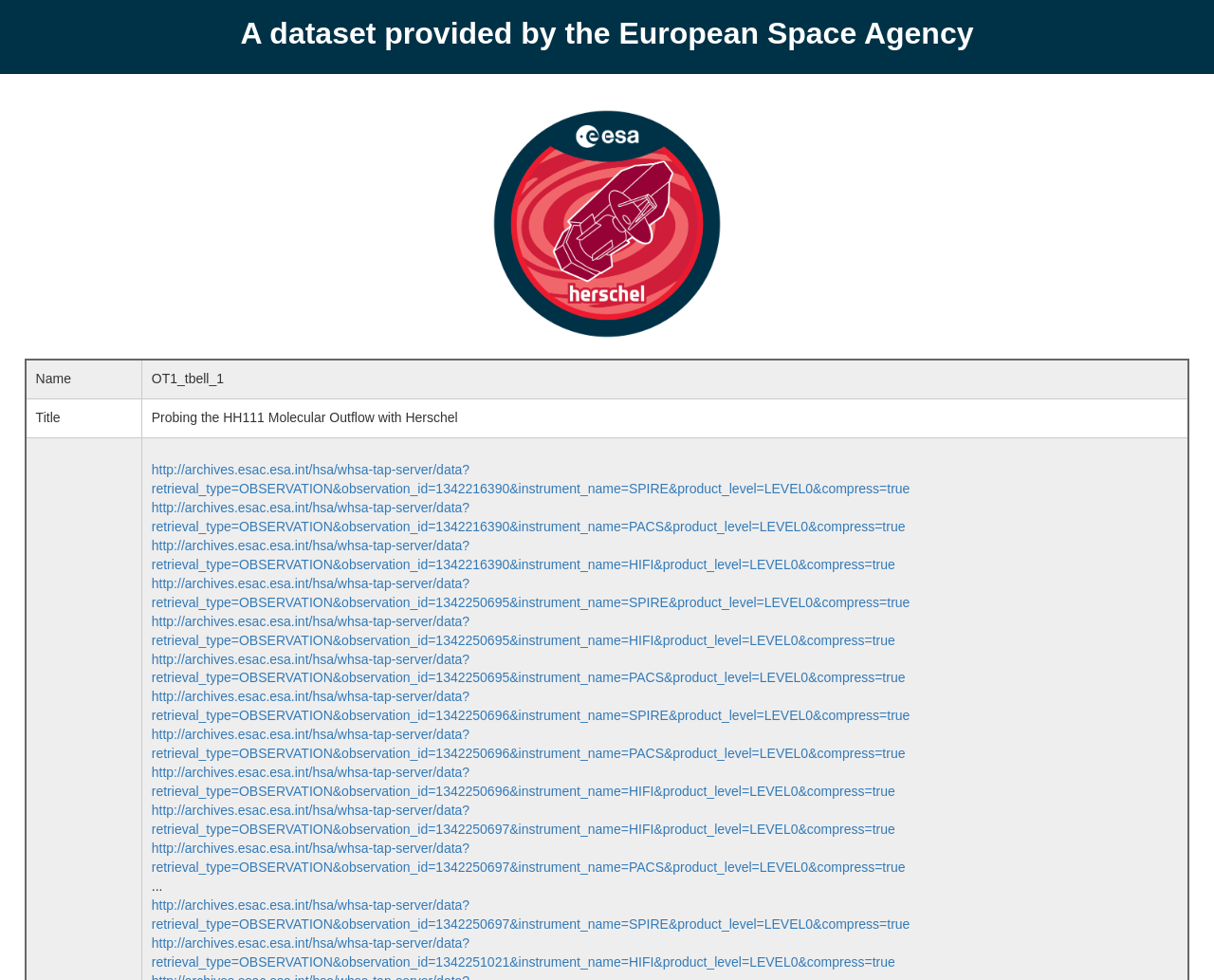Determine the bounding box for the described UI element: "http://archives.esac.esa.int/hsa/whsa-tap-server/data?retrieval_type=OBSERVATION&observation_id=1342216390&instrument_name=SPIRE&product_level=LEVEL0&compress=true".

[0.125, 0.471, 0.75, 0.506]